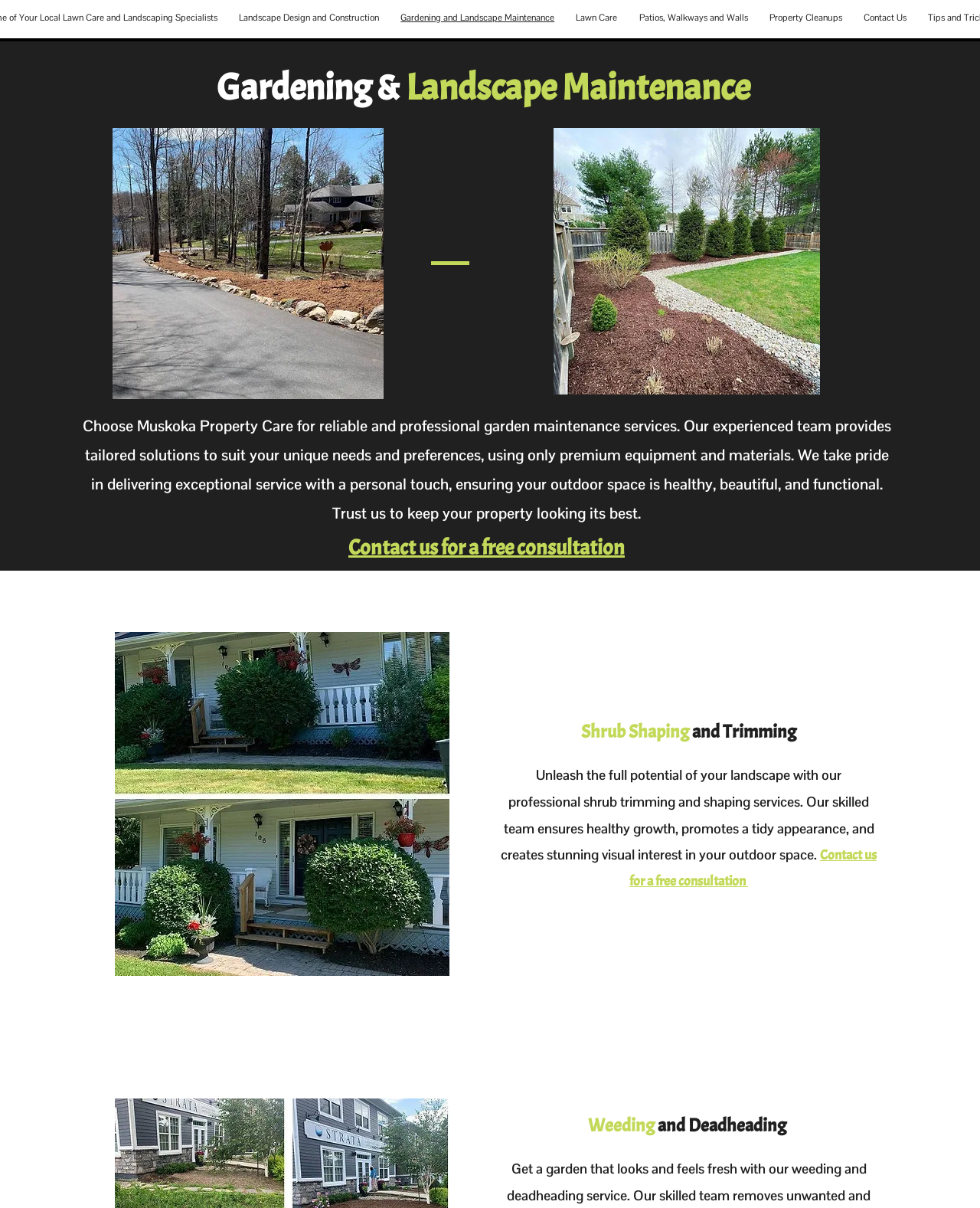Using the element description Property Cleanups, predict the bounding box coordinates for the UI element. Provide the coordinates in (top-left x, top-left y, bottom-right x, bottom-right y) format with values ranging from 0 to 1.

[0.774, 0.009, 0.87, 0.02]